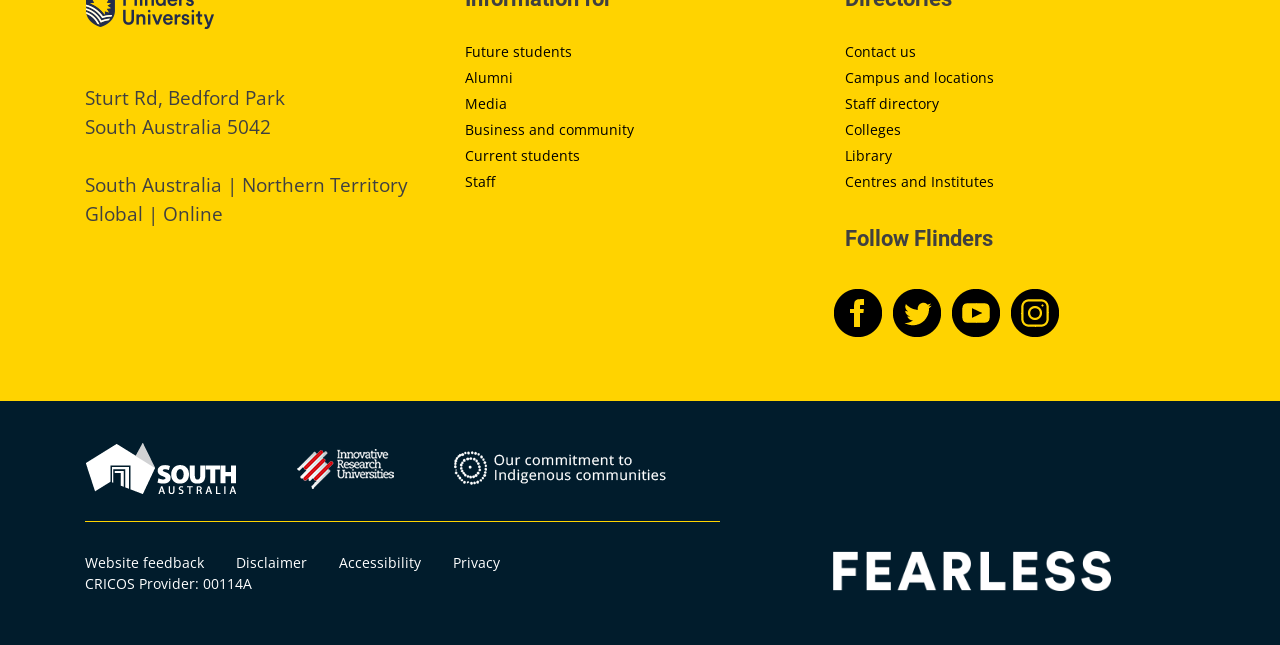Locate the bounding box coordinates of the element's region that should be clicked to carry out the following instruction: "Click the link to page 566". The coordinates need to be four float numbers between 0 and 1, i.e., [left, top, right, bottom].

None